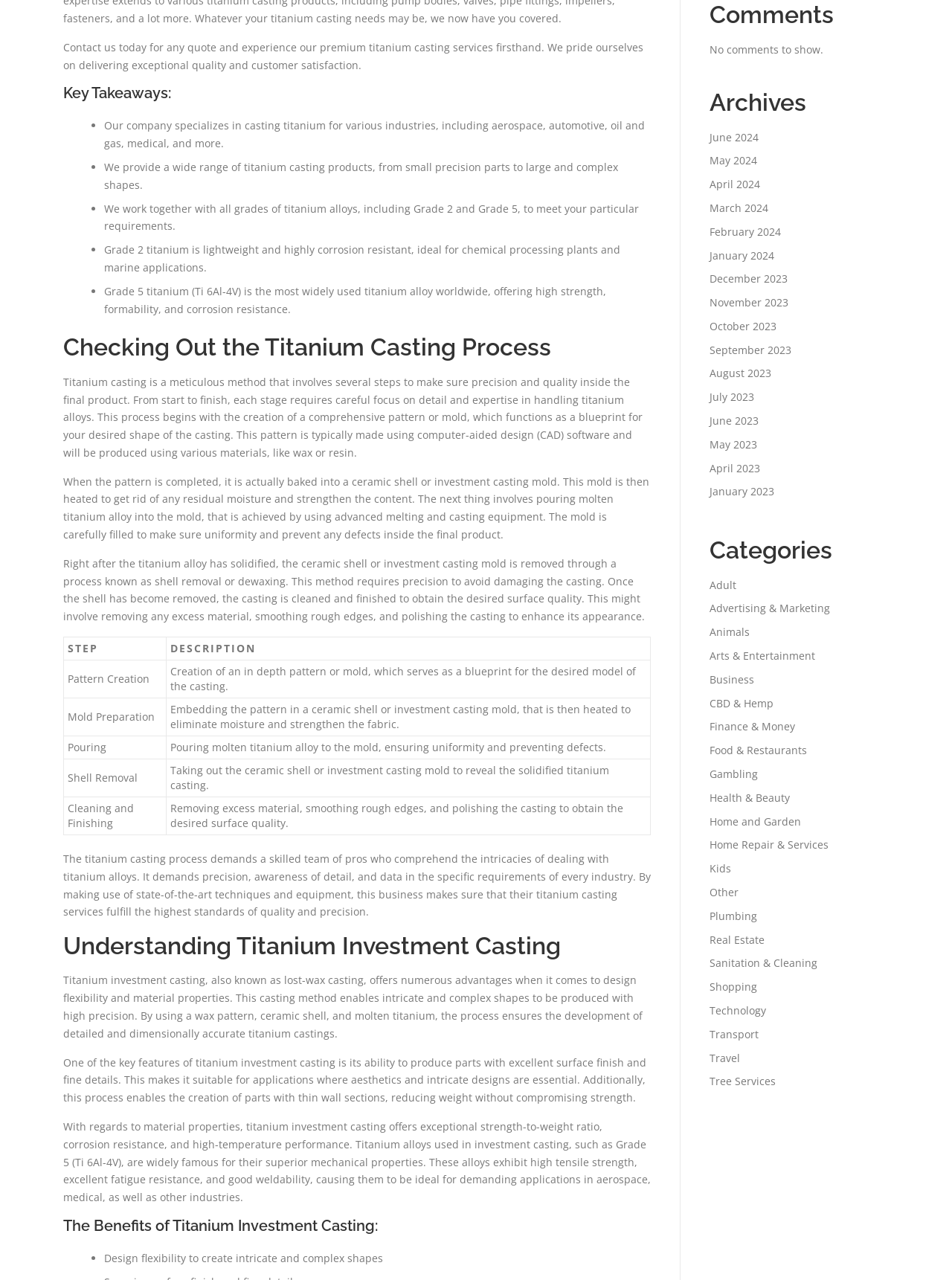Locate the bounding box of the user interface element based on this description: "Animals".

[0.745, 0.488, 0.788, 0.499]